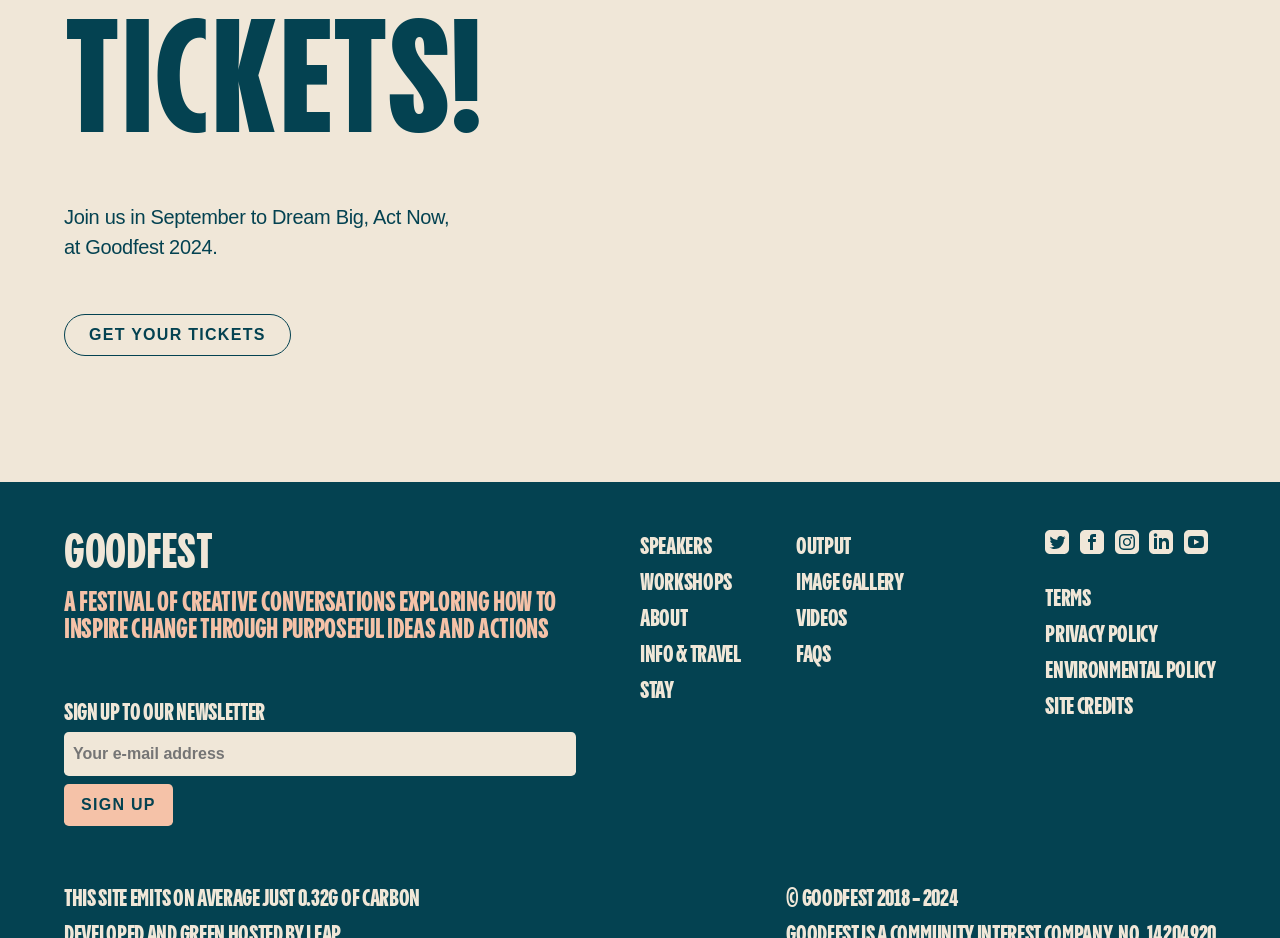Show the bounding box coordinates for the element that needs to be clicked to execute the following instruction: "Sign up to the newsletter". Provide the coordinates in the form of four float numbers between 0 and 1, i.e., [left, top, right, bottom].

[0.05, 0.836, 0.135, 0.881]